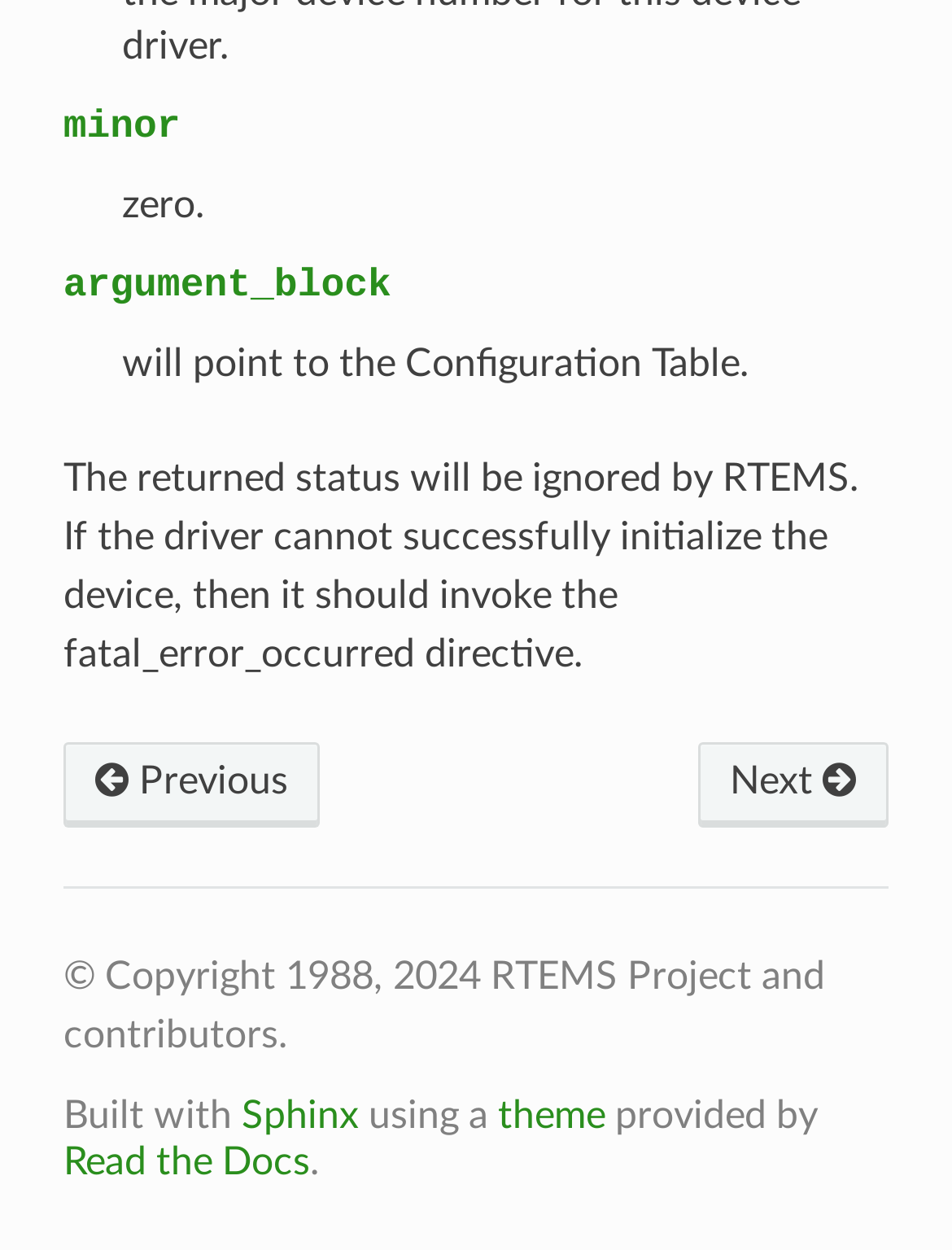Please provide the bounding box coordinates for the UI element as described: "Read the Docs". The coordinates must be four floats between 0 and 1, represented as [left, top, right, bottom].

[0.066, 0.914, 0.325, 0.945]